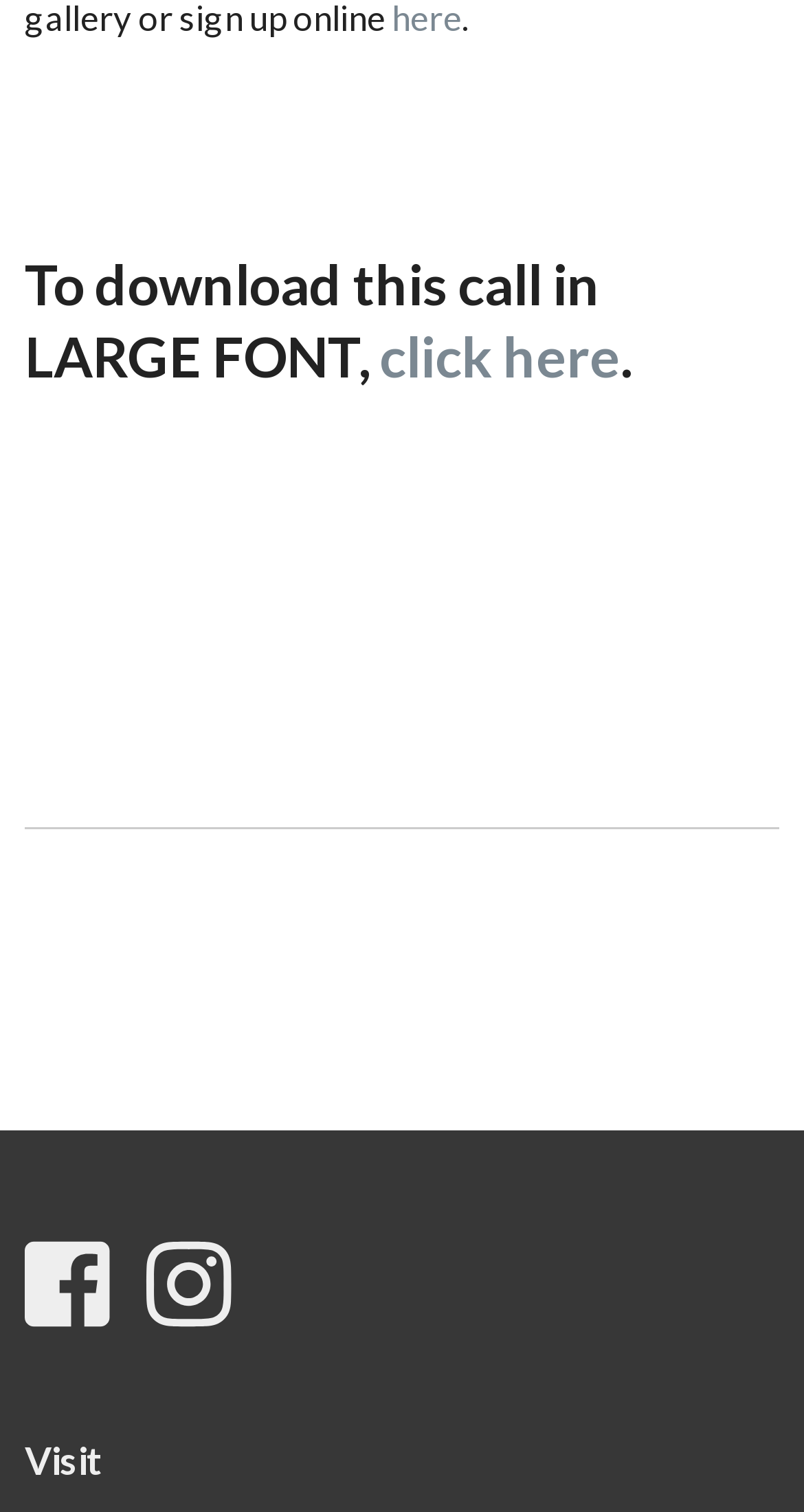Locate the UI element described by title="Eastern Edge Gallery on Instagram" and provide its bounding box coordinates. Use the format (top-left x, top-left y, bottom-right x, bottom-right y) with all values as floating point numbers between 0 and 1.

[0.182, 0.817, 0.288, 0.881]